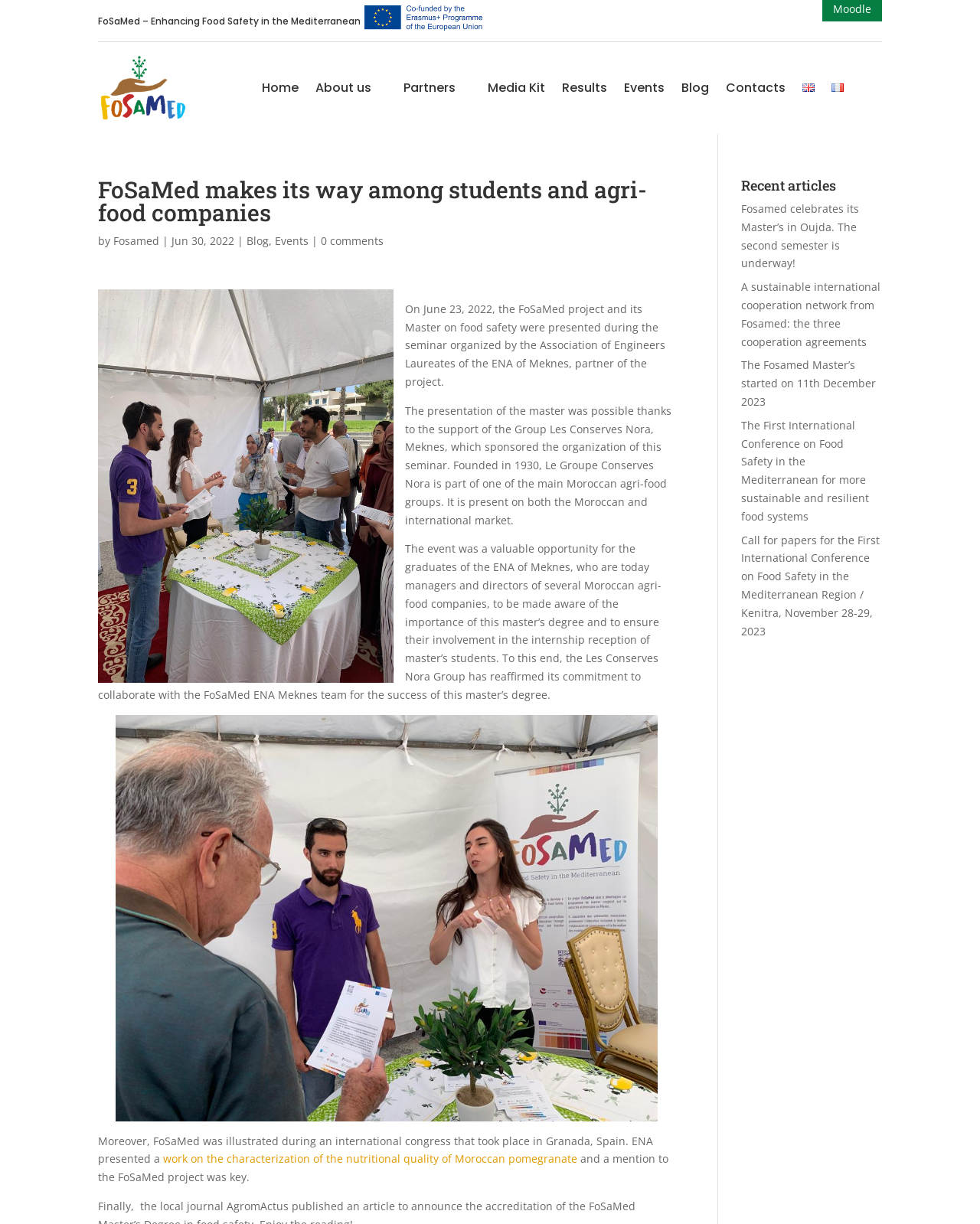Identify the bounding box coordinates of the element to click to follow this instruction: 'Read the article about FoSaMed project presentation'. Ensure the coordinates are four float values between 0 and 1, provided as [left, top, right, bottom].

[0.413, 0.246, 0.679, 0.318]